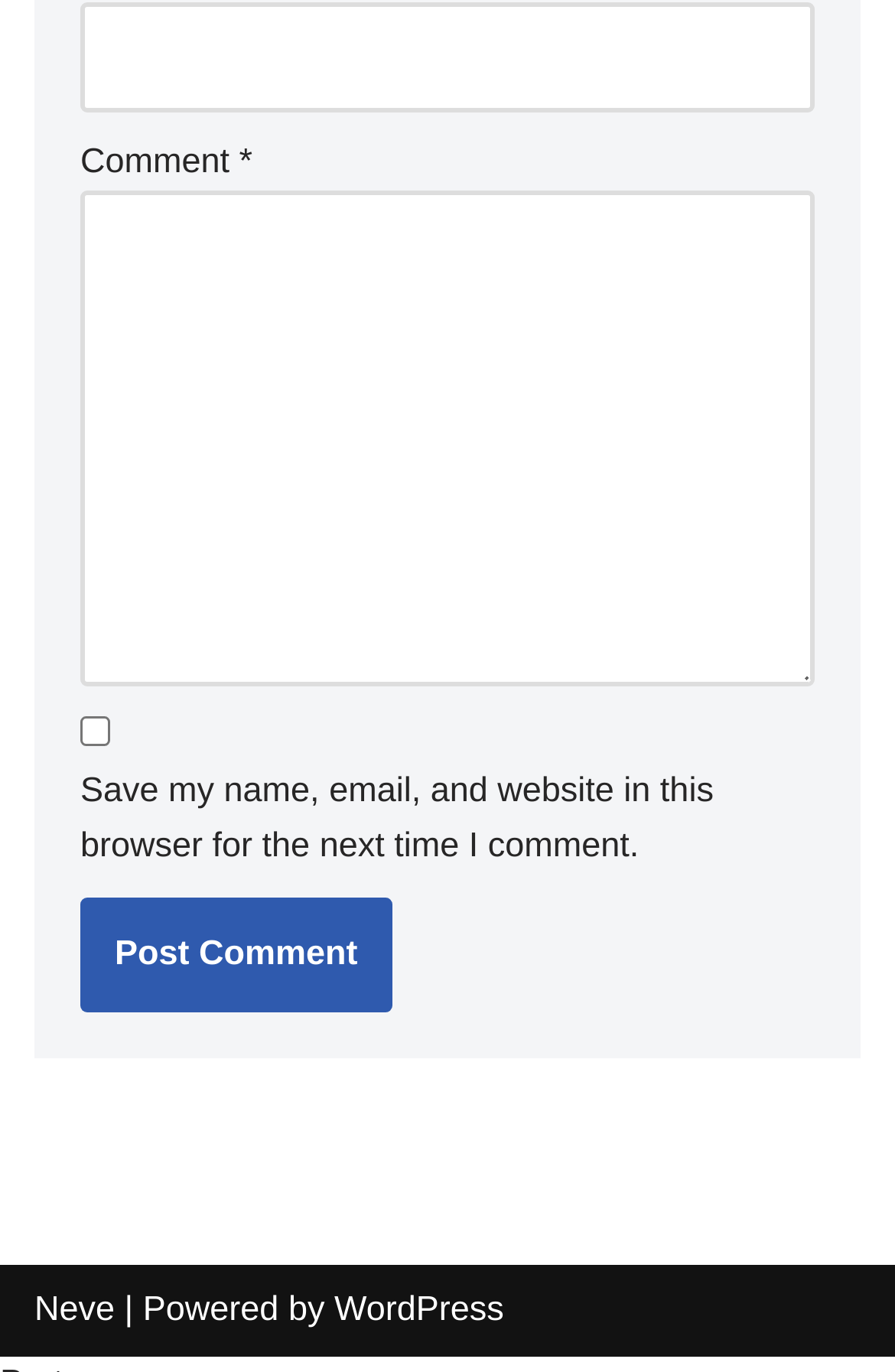Extract the bounding box coordinates for the described element: "parent_node: Comment * name="comment"". The coordinates should be represented as four float numbers between 0 and 1: [left, top, right, bottom].

[0.09, 0.139, 0.91, 0.501]